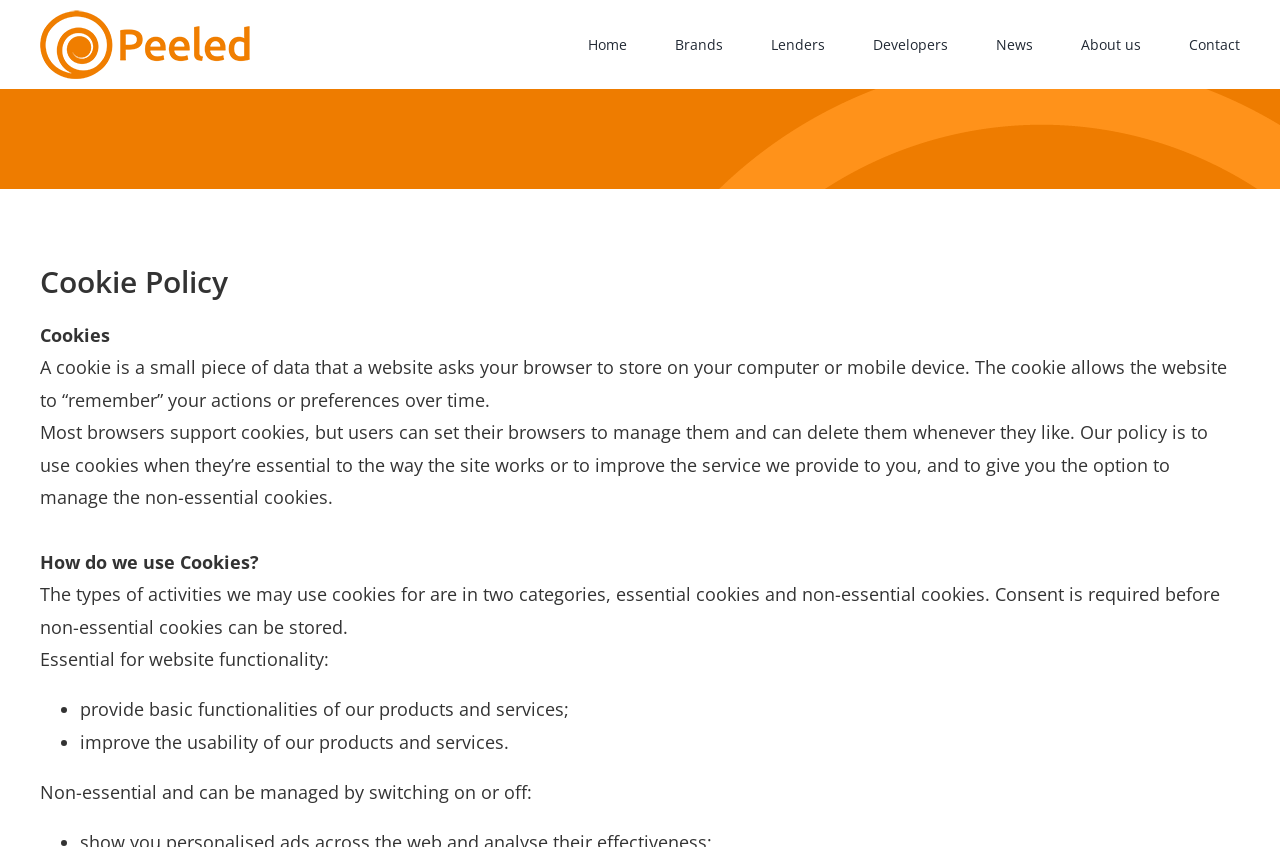Respond with a single word or phrase for the following question: 
What is the purpose of essential cookies?

Website functionality